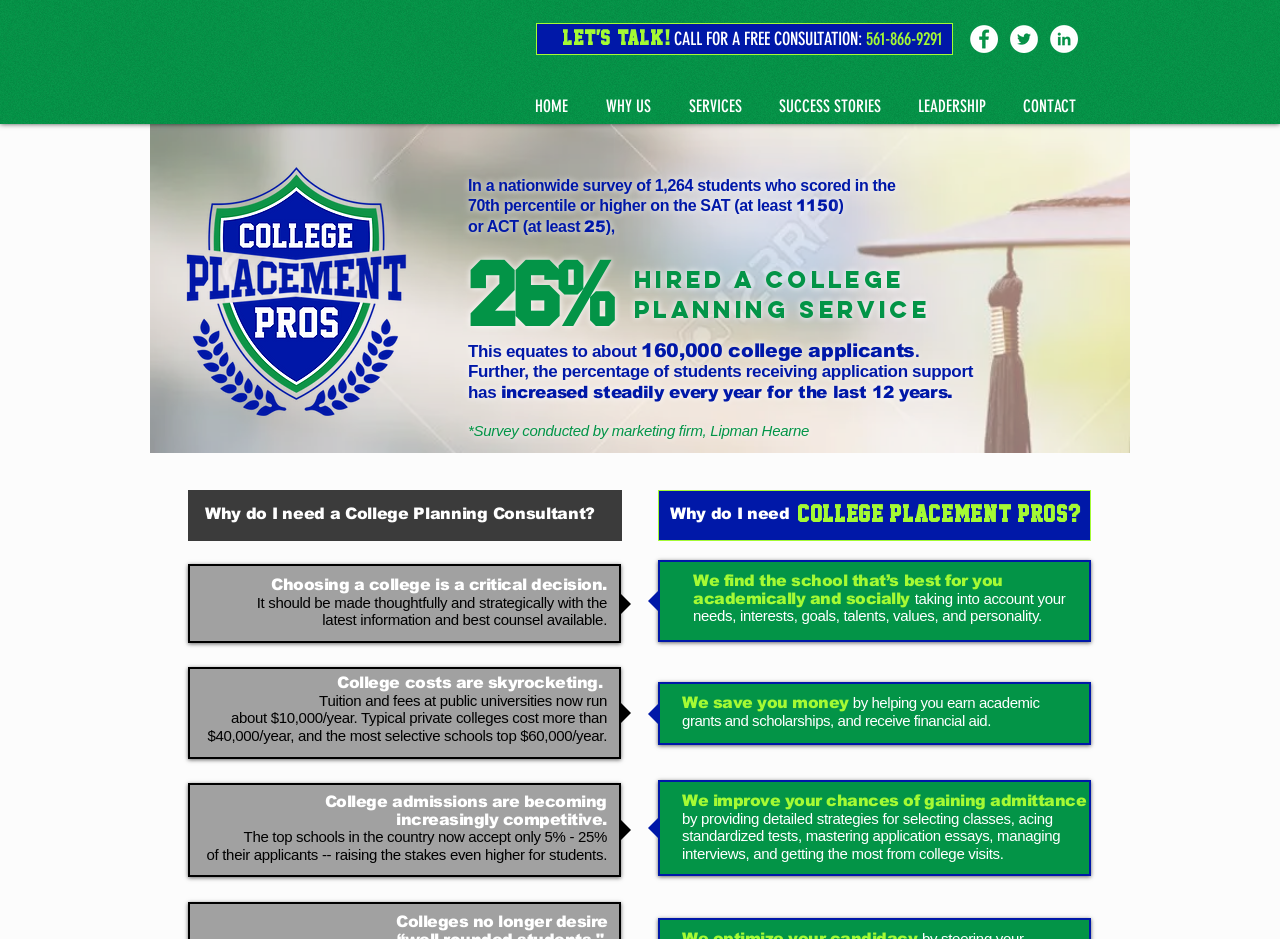Identify the bounding box coordinates of the specific part of the webpage to click to complete this instruction: "Call for a free consultation".

[0.677, 0.03, 0.736, 0.053]